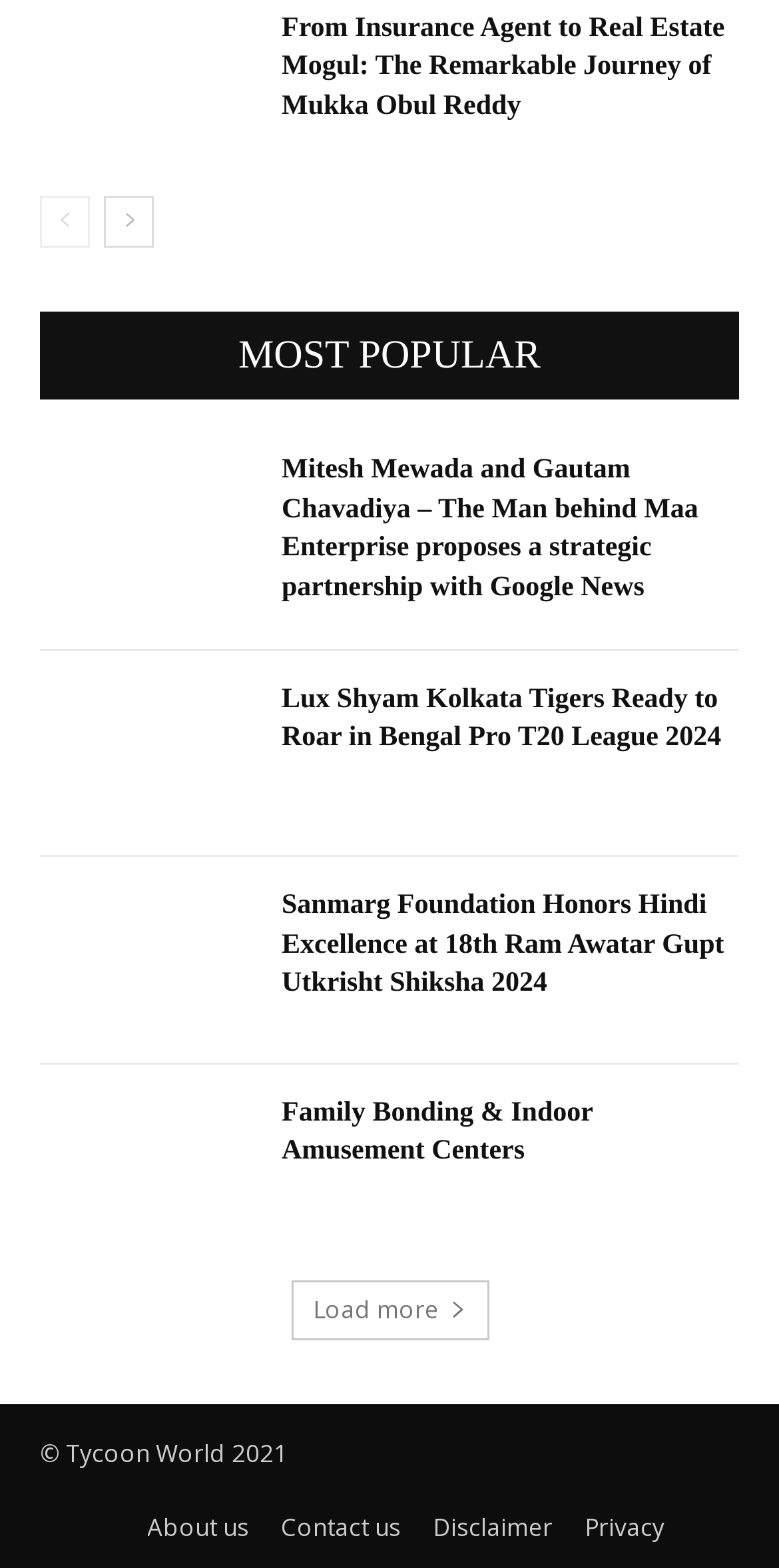What is the copyright information at the bottom of the page?
Look at the image and provide a short answer using one word or a phrase.

© Tycoon World 2021